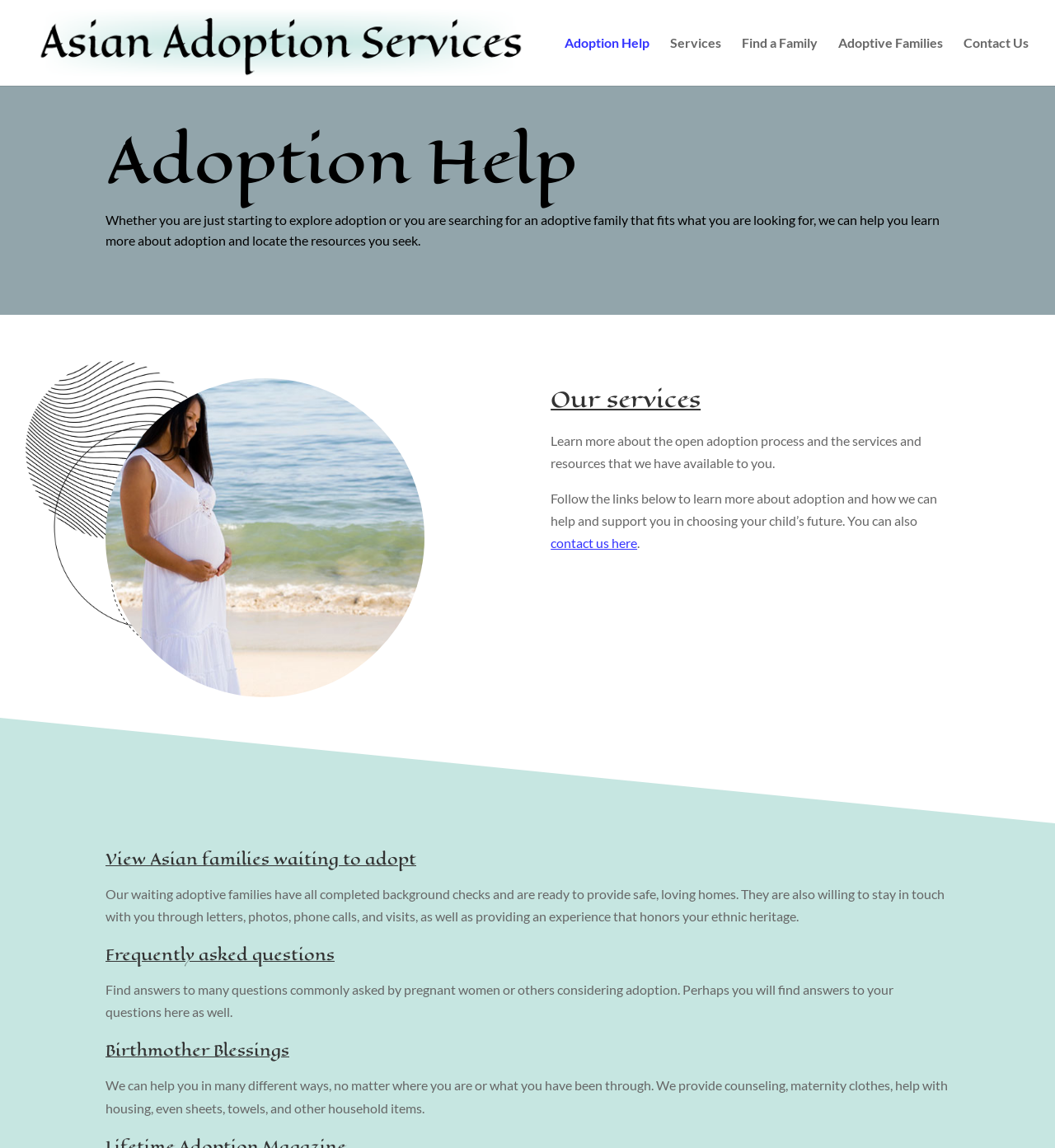Determine the bounding box coordinates of the area to click in order to meet this instruction: "Click on the 'Adoption Help' link".

[0.535, 0.032, 0.616, 0.075]